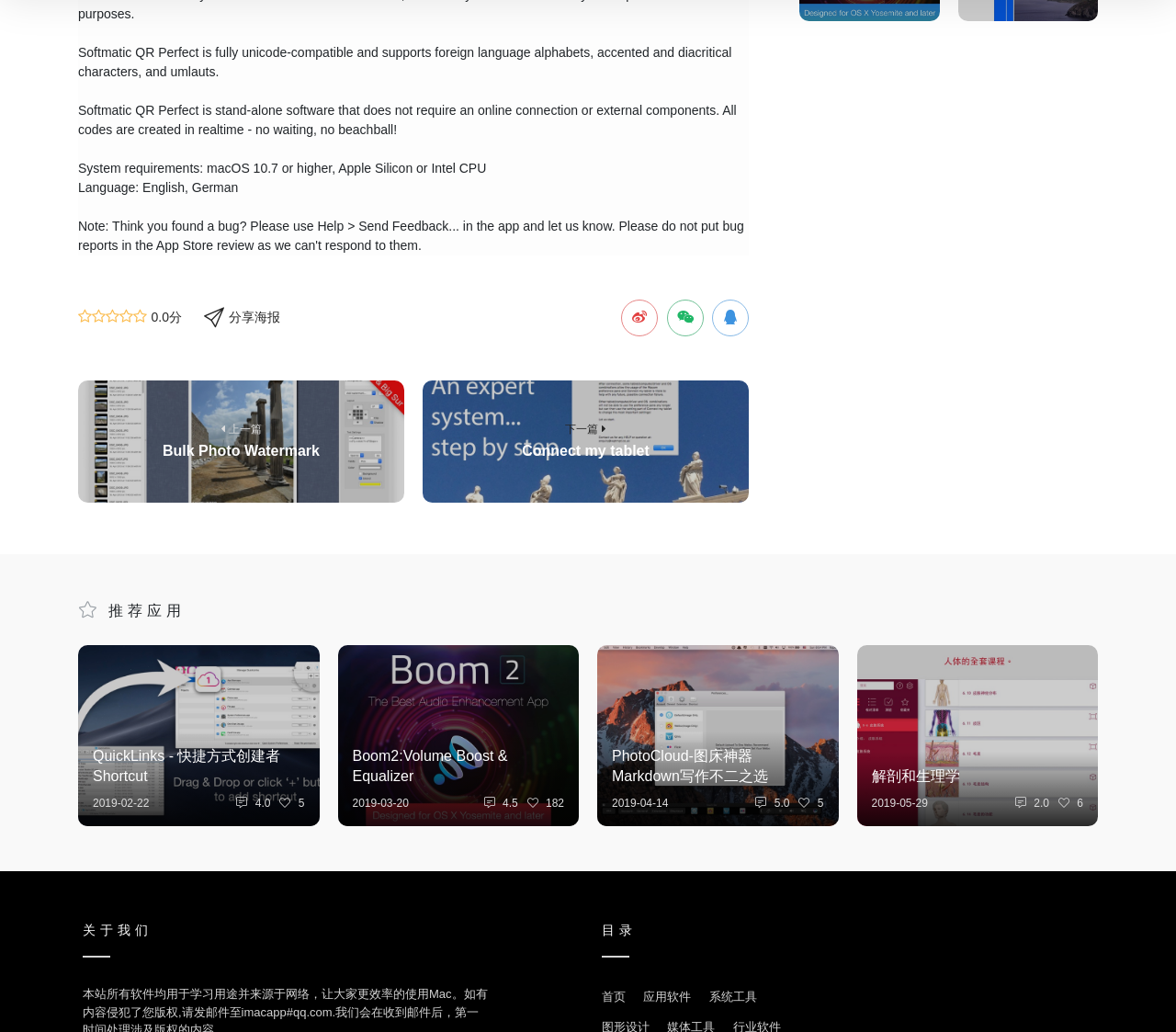What is the name of the previous article?
Refer to the image and answer the question using a single word or phrase.

Bulk Photo Watermark